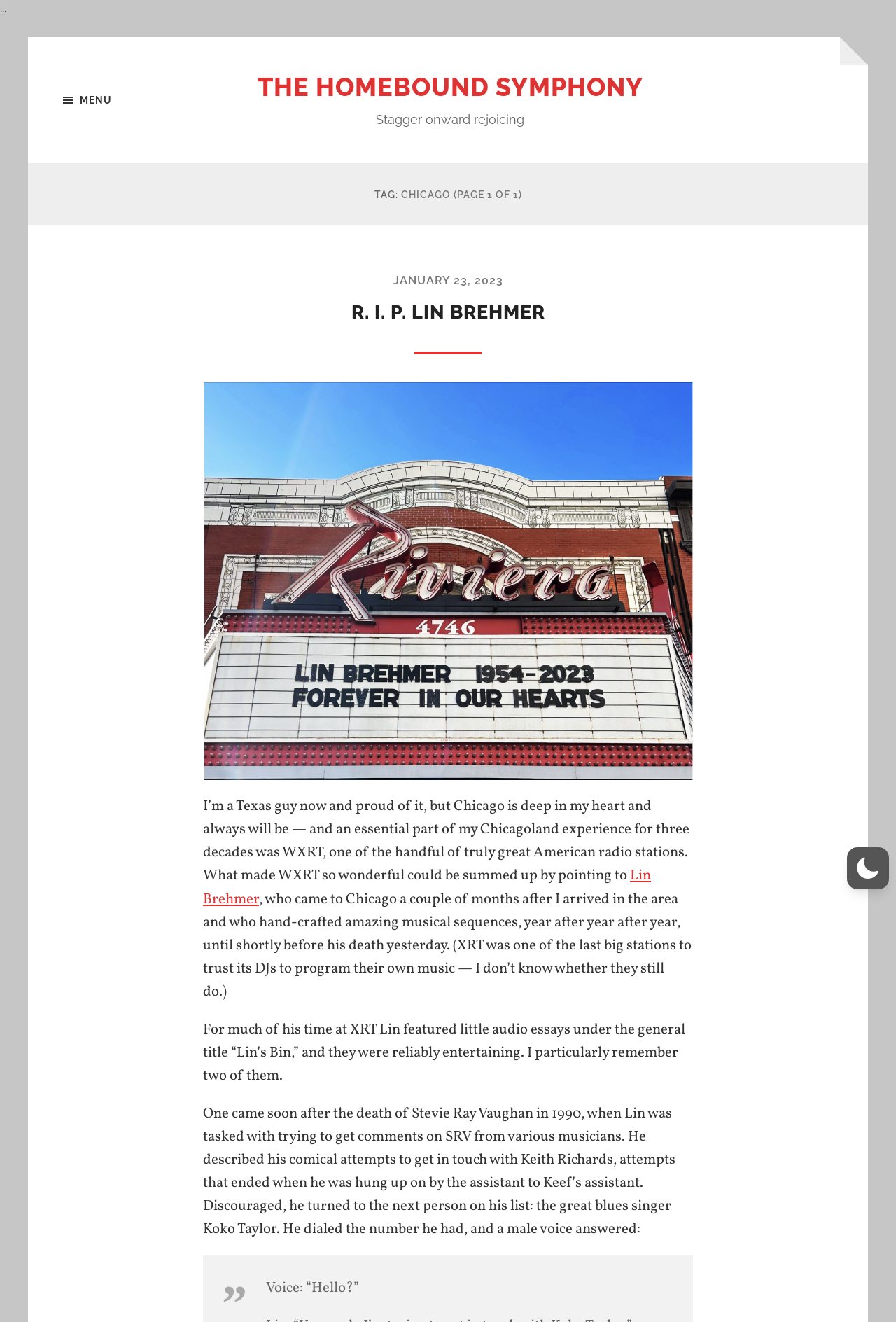Provide the bounding box for the UI element matching this description: "Lin Brehmer".

[0.227, 0.655, 0.727, 0.688]